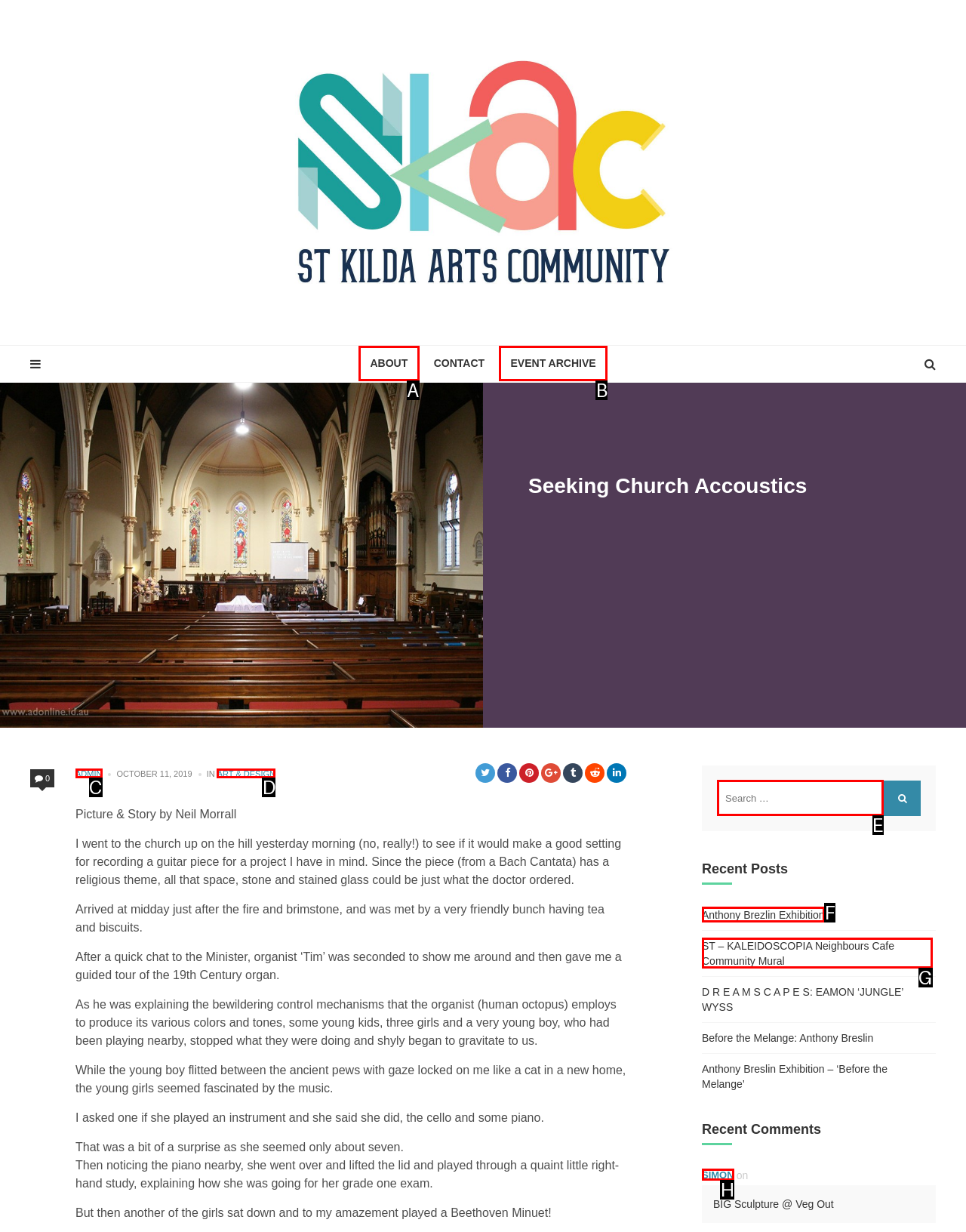Select the letter that corresponds to this element description: EVENT ARCHIVE
Answer with the letter of the correct option directly.

B